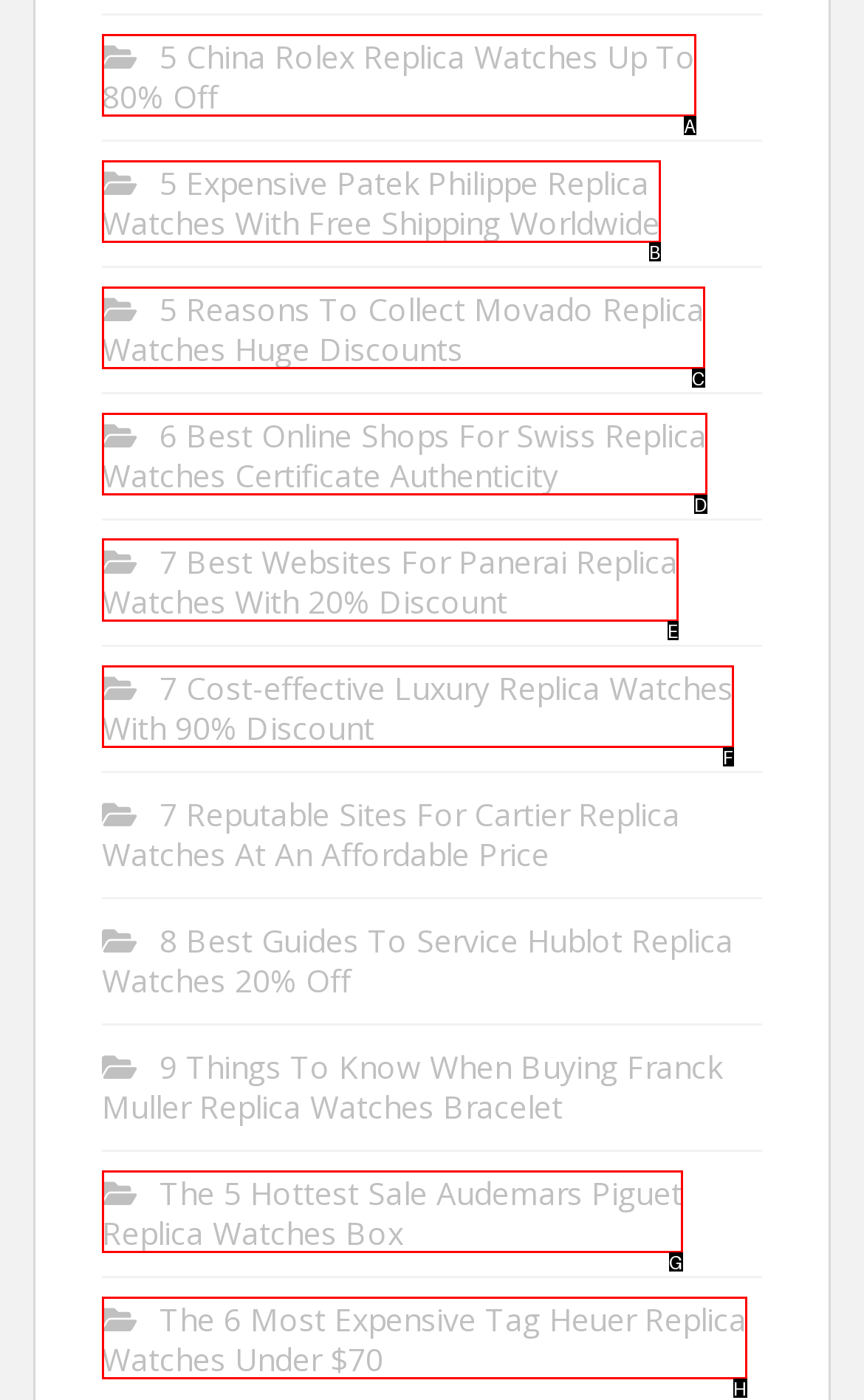Identify the correct option to click in order to complete this task: Explore 7 Best Websites For Panerai Replica Watches
Answer with the letter of the chosen option directly.

E